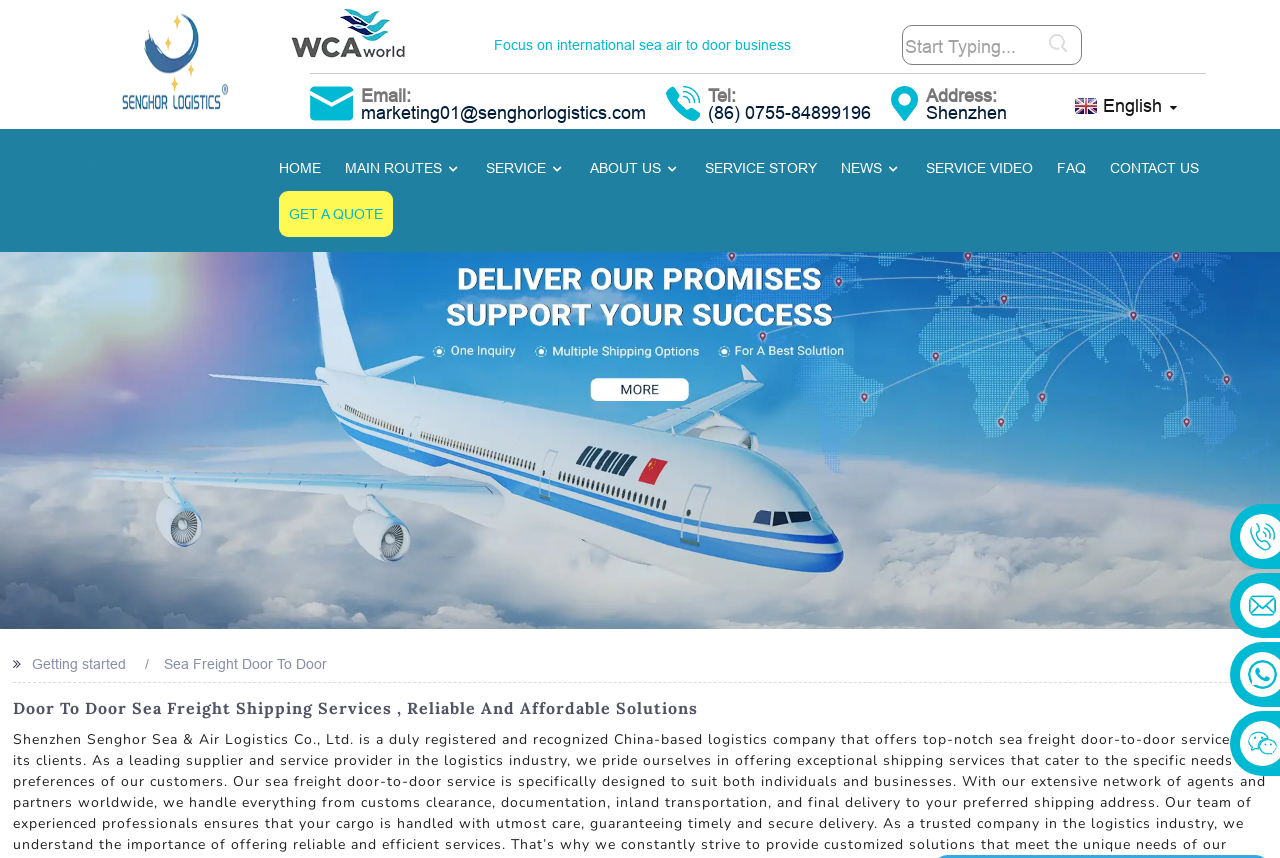What is the company's address?
Answer with a single word or short phrase according to what you see in the image.

Shenzhen